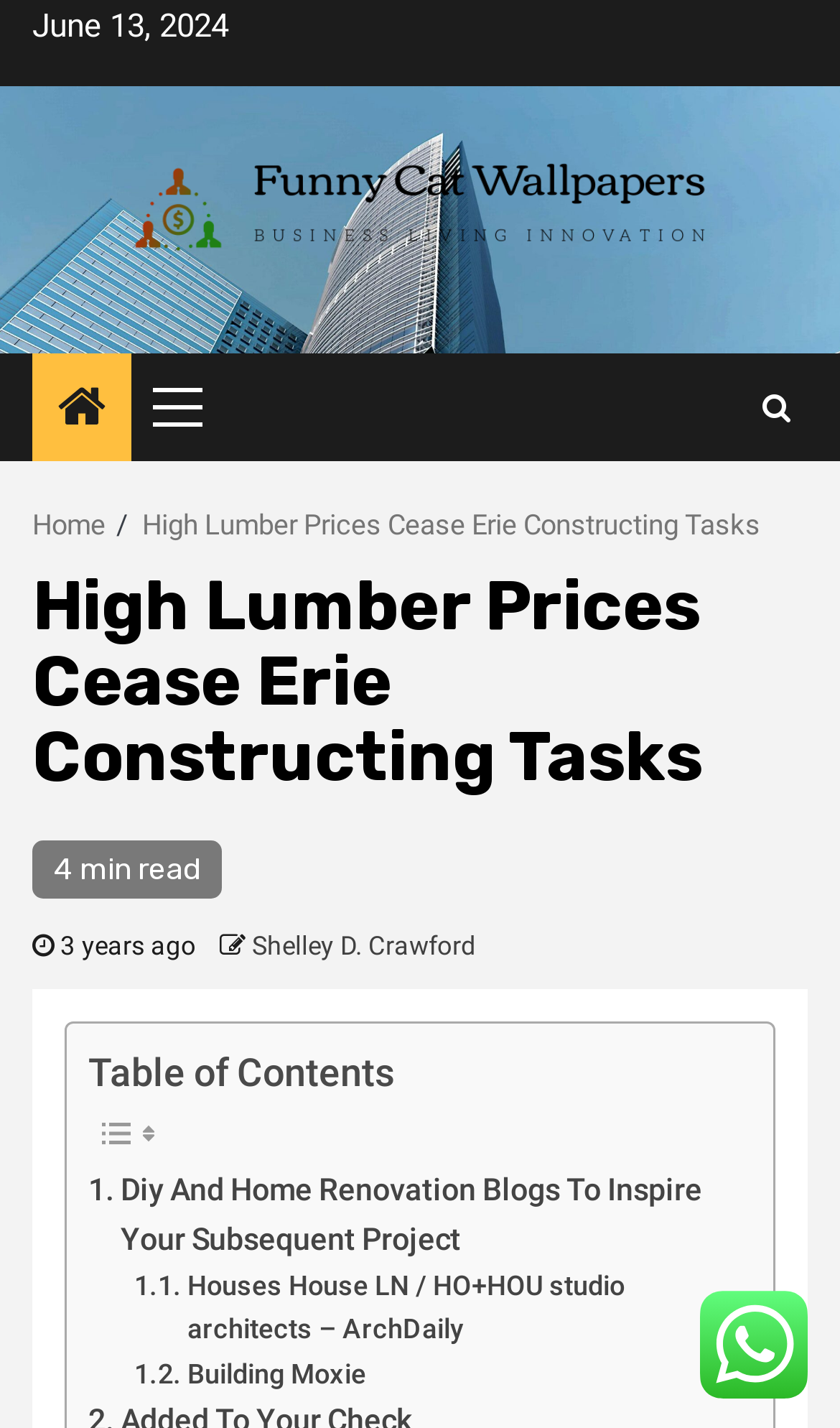Please find the bounding box coordinates for the clickable element needed to perform this instruction: "Read the article 'High Lumber Prices Cease Erie Constructing Tasks'".

[0.038, 0.398, 0.962, 0.558]